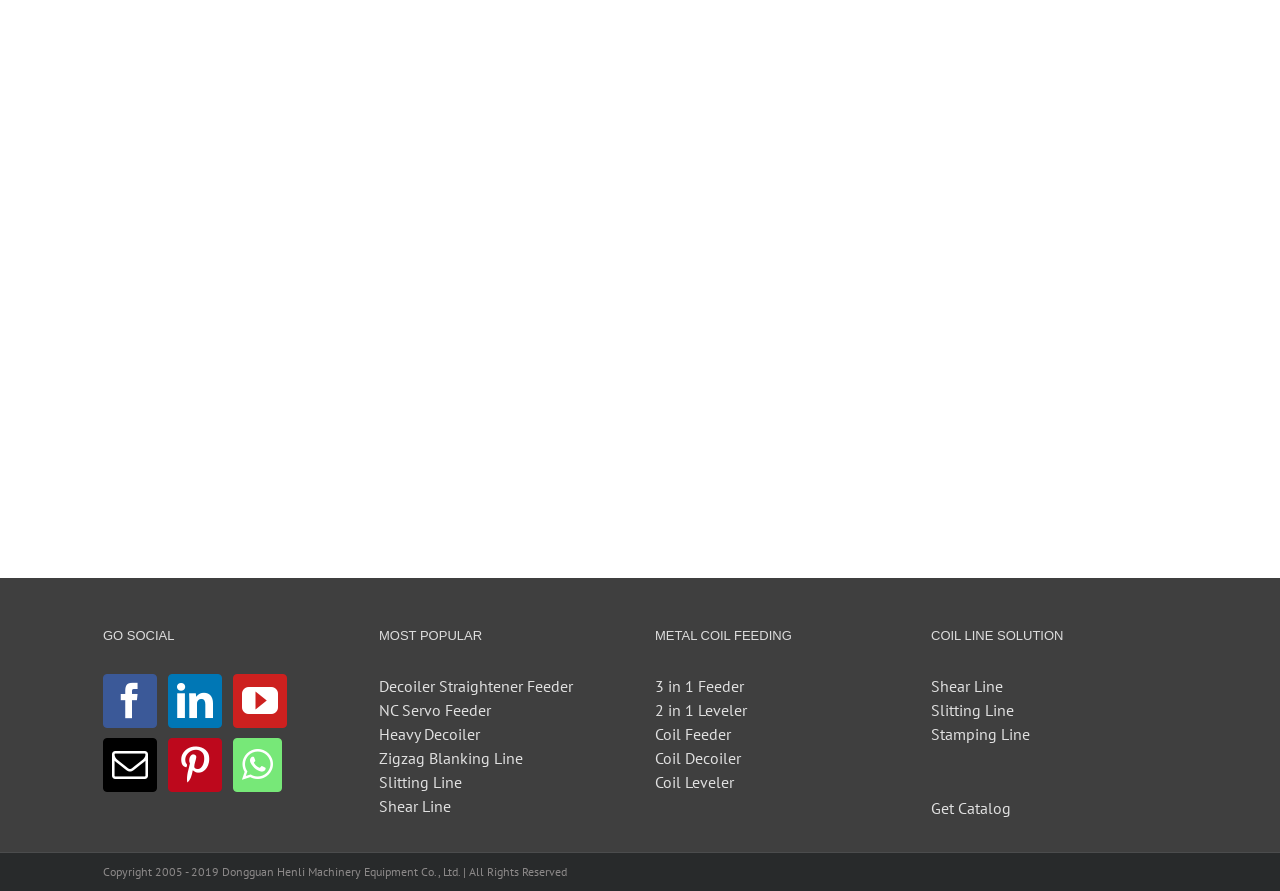Provide a short answer using a single word or phrase for the following question: 
How many product categories are listed on the webpage?

3